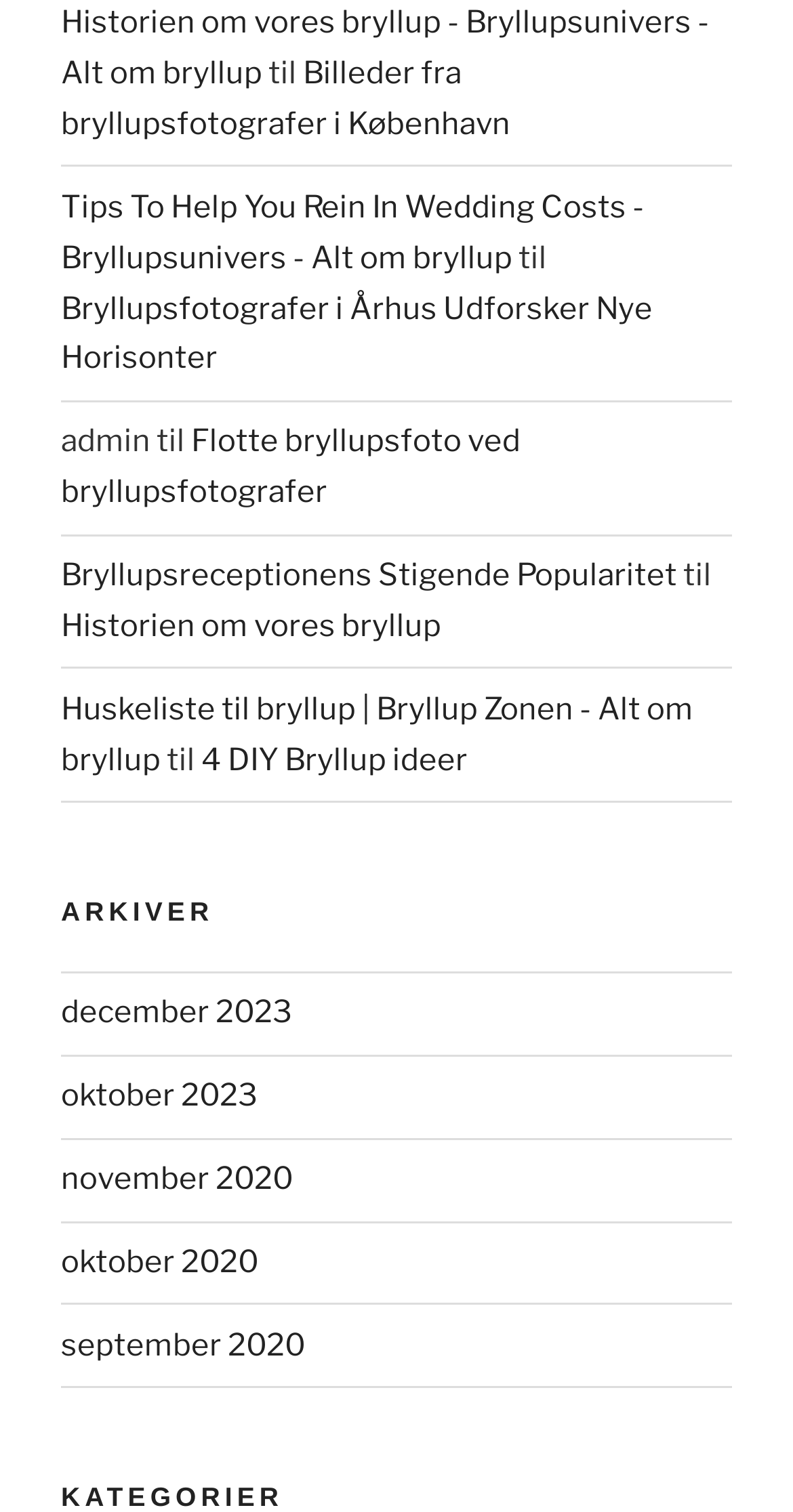Can you look at the image and give a comprehensive answer to the question:
How many months are listed in the archive section?

I looked at the navigation element with the text 'Arkiver' and found the links underneath it, which represent months. There are 5 months listed: december 2023, oktober 2023, november 2020, oktober 2020, and september 2020.